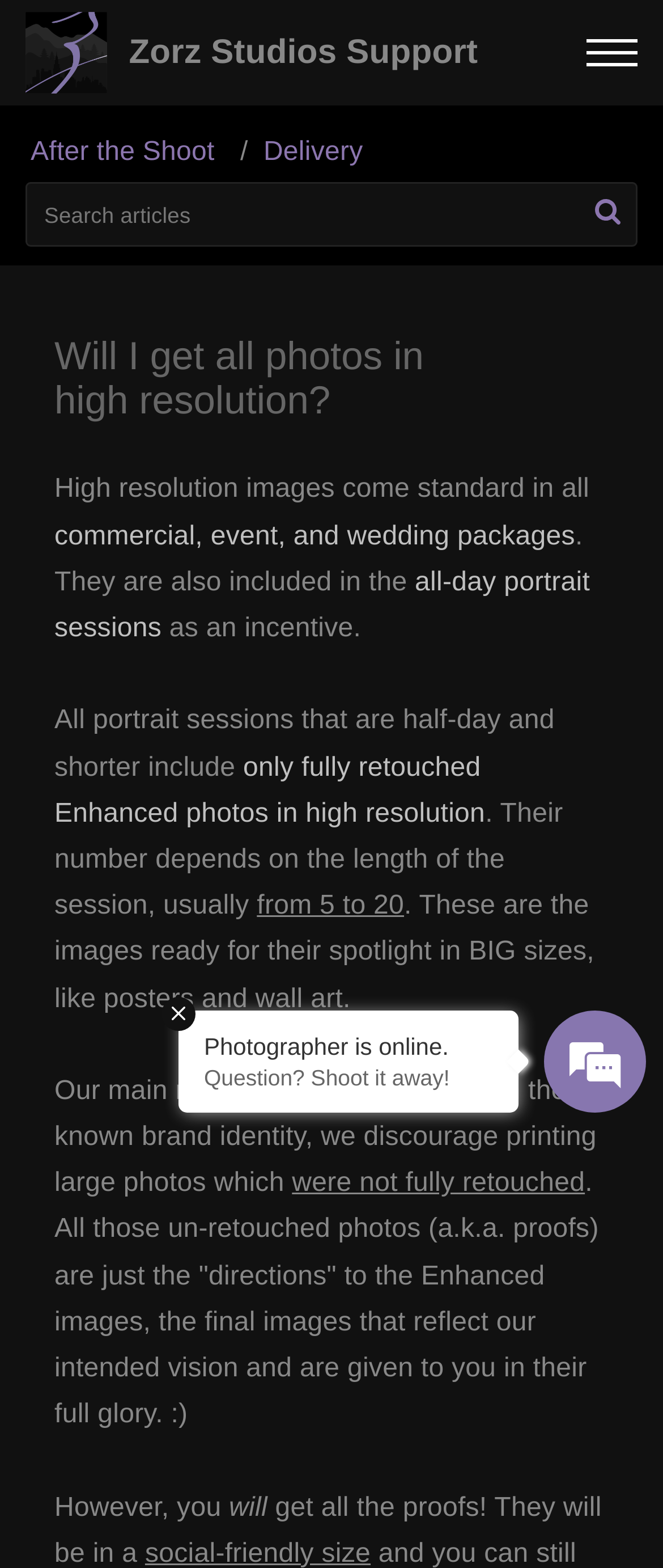What is the purpose of fully retouched Enhanced photos?
Ensure your answer is thorough and detailed.

The webpage explains that fully retouched Enhanced photos are provided in high resolution, which is suitable for printing large photos, such as posters and wall art. This suggests that the purpose of fully retouched Enhanced photos is to enable clients to print high-quality large photos.